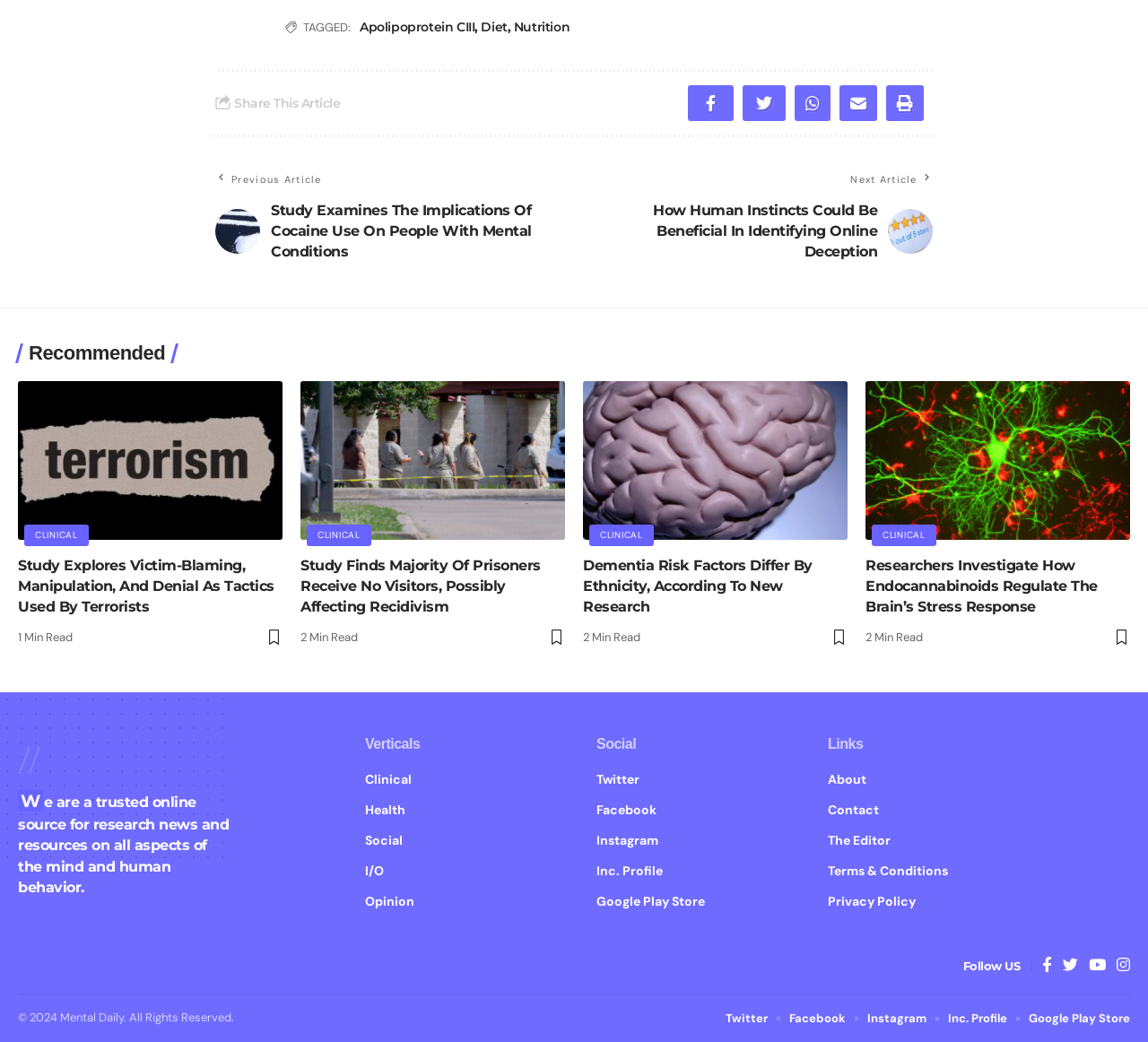Identify the bounding box coordinates of the section to be clicked to complete the task described by the following instruction: "Share this article". The coordinates should be four float numbers between 0 and 1, formatted as [left, top, right, bottom].

[0.204, 0.091, 0.296, 0.107]